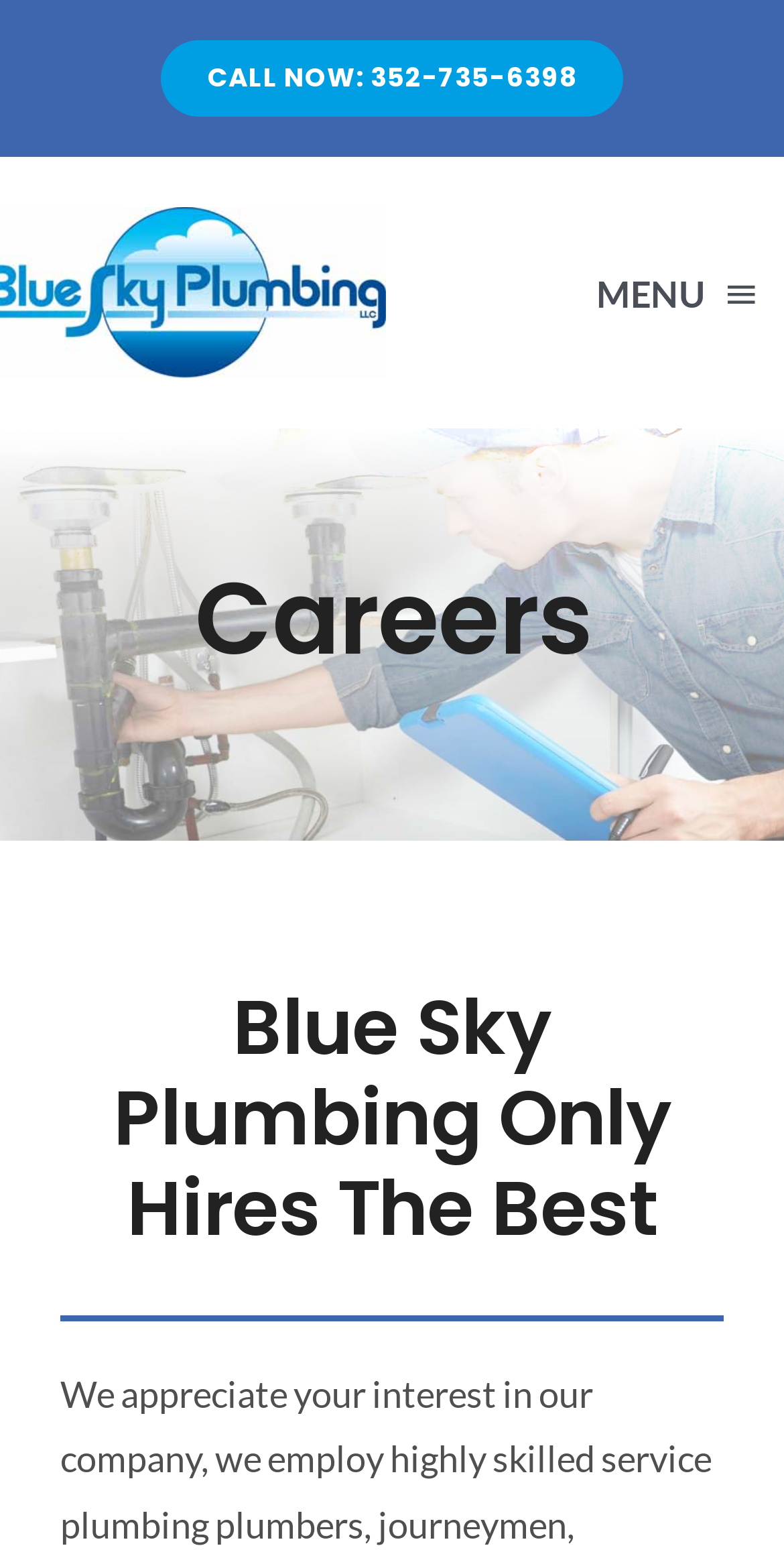Please identify the bounding box coordinates of the clickable area that will fulfill the following instruction: "Go to CAREERS page". The coordinates should be in the format of four float numbers between 0 and 1, i.e., [left, top, right, bottom].

[0.0, 0.599, 1.0, 0.684]